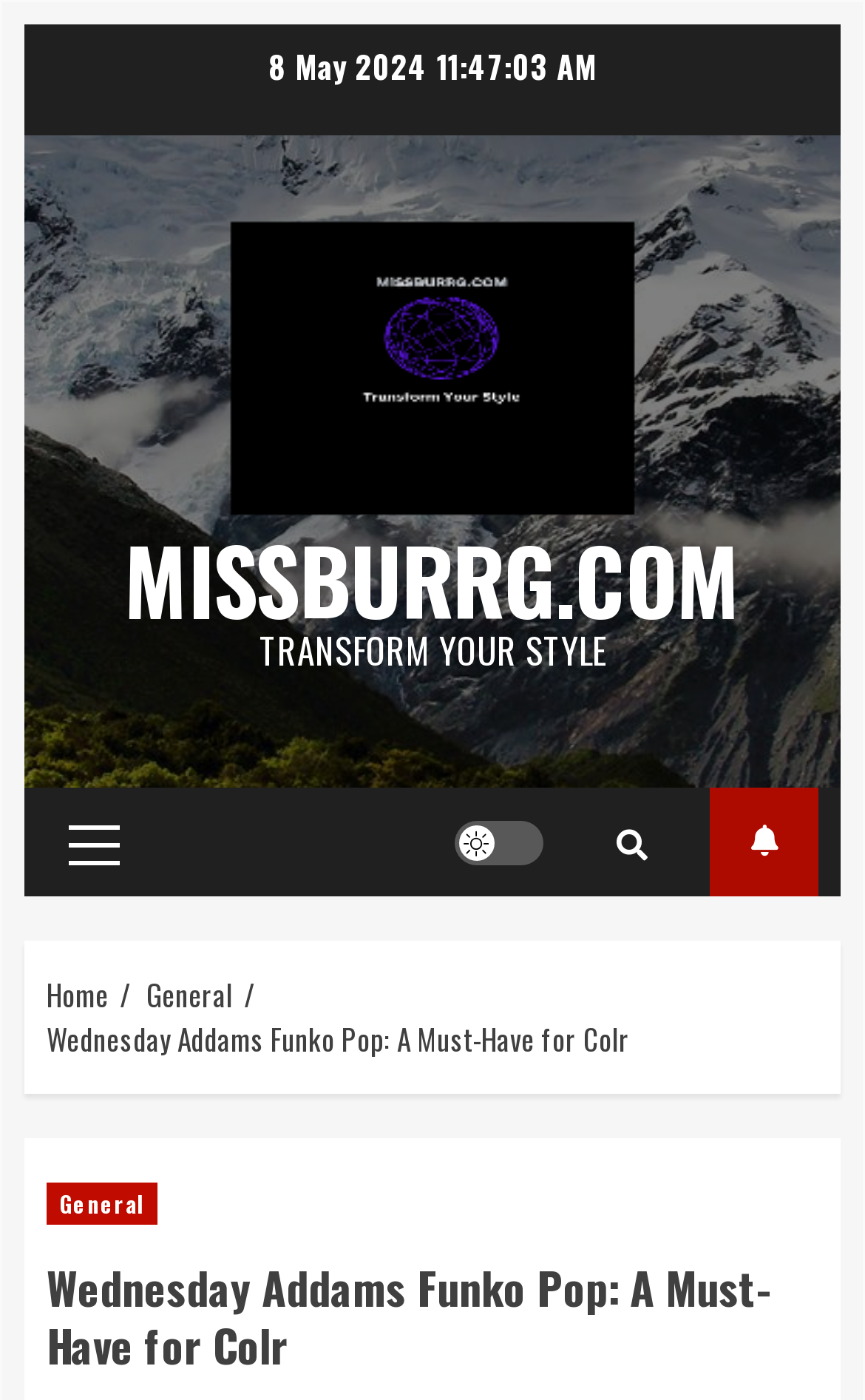Generate a comprehensive description of the contents of the webpage.

This webpage is about Wednesday Addams Funko Pop, a must-have collectible item for fans of the Addams Family. At the top left corner, there is a "Skip to content" link. Next to it, on the top center, is the date "8 May 2024" displayed. 

Below the date, there is a prominent link "Transform Your Style" with an accompanying image, taking up a significant portion of the top section. The link "MISSBURRG.COM" is positioned to the right of the image. 

On the top right corner, there is a "Light/Dark Button" and a search icon represented by "\uf002". Further to the right, there is a "SUBSCRIBE" link. 

The primary menu is located on the top left, below the "Skip to content" link. It contains a "Primary Menu" link. 

Below the primary menu, there is a navigation section labeled "Breadcrumbs" that displays the webpage's hierarchy. It consists of links to "Home", "General", and the current page "Wednesday Addams Funko Pop: A Must-Have for Colr". 

The main content of the webpage starts below the breadcrumbs section. It has a heading that reads "Wednesday Addams Funko Pop: A Must-Have for Colr", which is a prominent title that spans almost the entire width of the page.